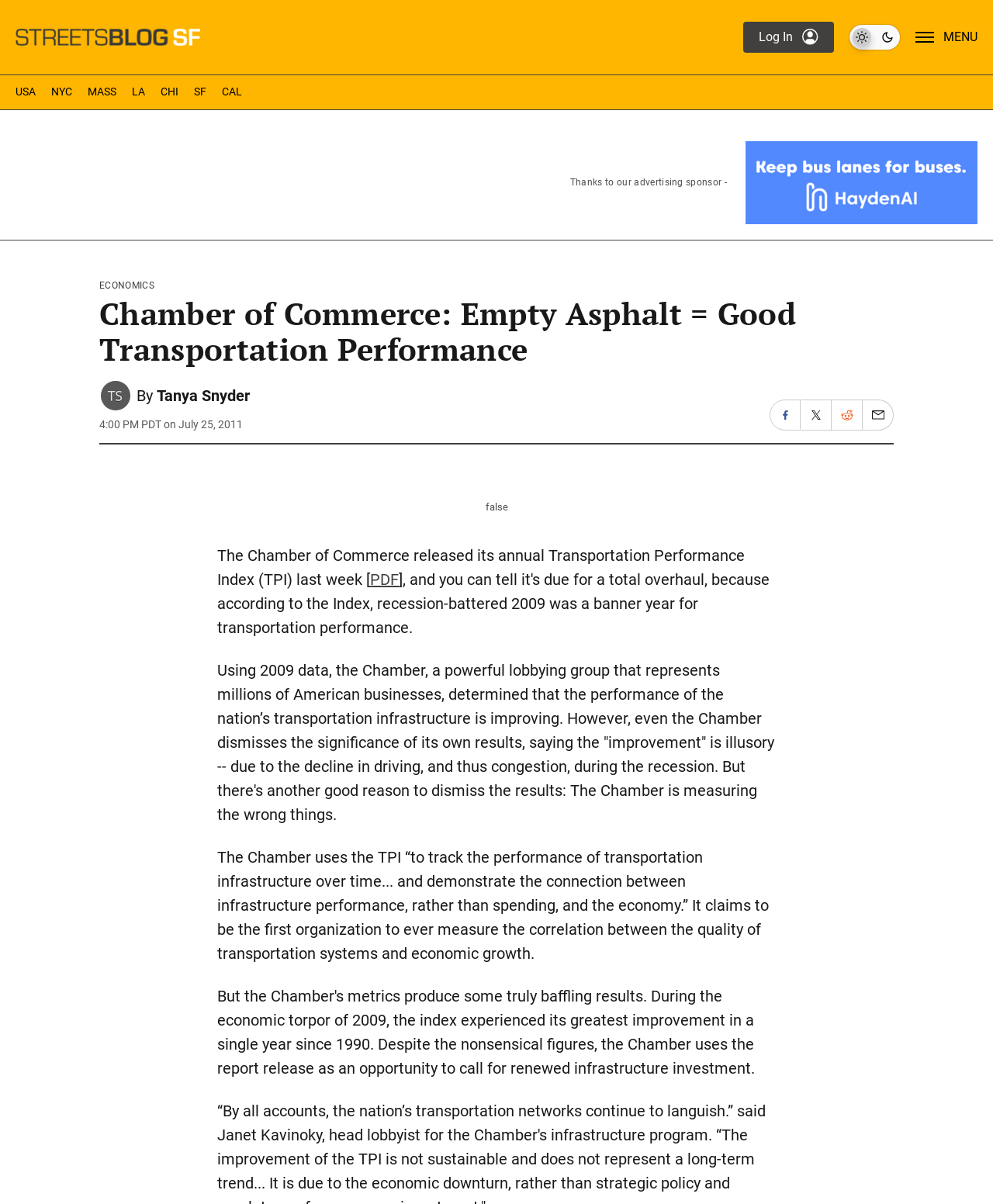Please specify the bounding box coordinates of the element that should be clicked to execute the given instruction: 'Read the article by Tanya Snyder'. Ensure the coordinates are four float numbers between 0 and 1, expressed as [left, top, right, bottom].

[0.158, 0.321, 0.252, 0.336]